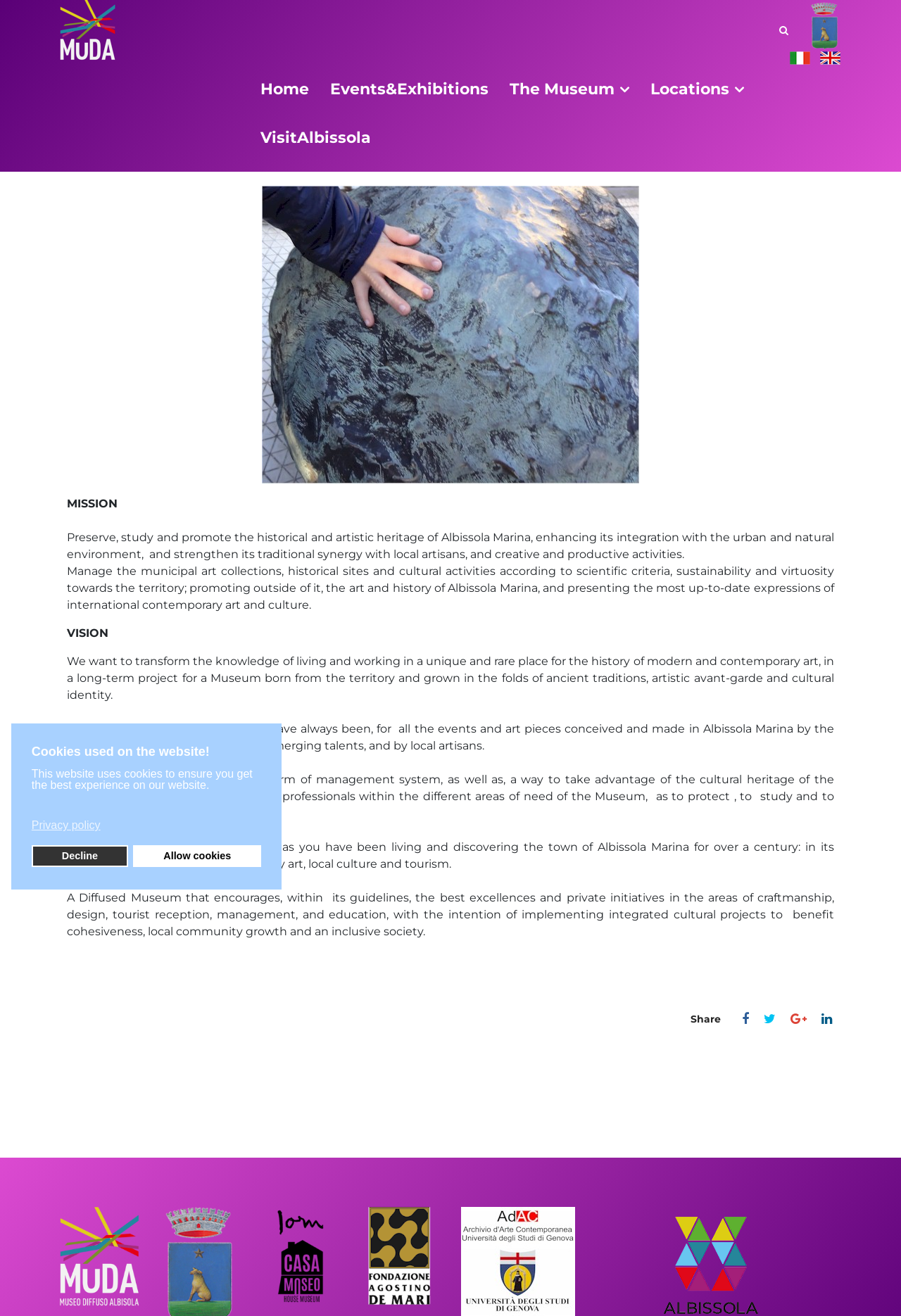Give a concise answer of one word or phrase to the question: 
What is the purpose of the museum?

Preserve and promote heritage